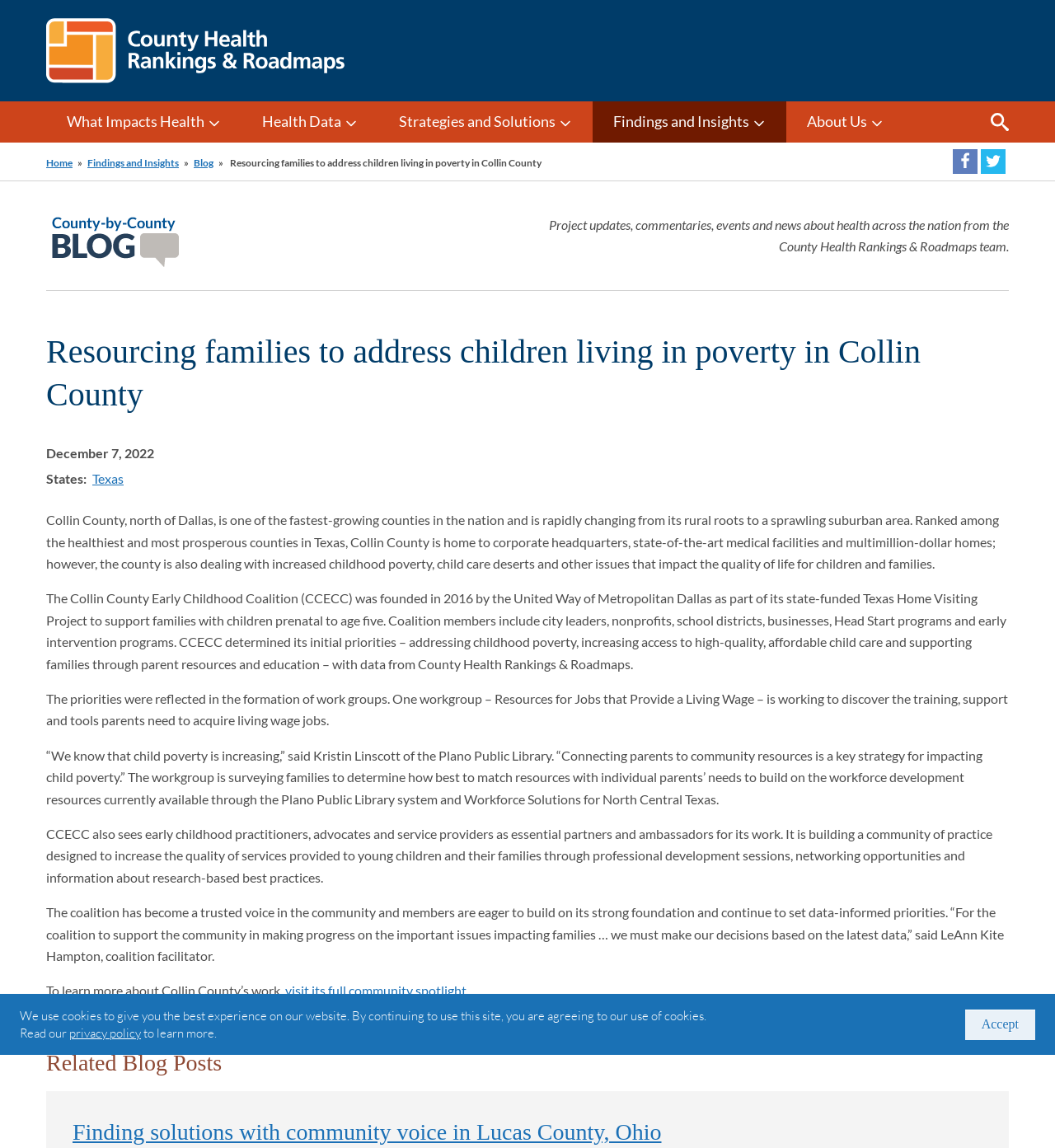Could you highlight the region that needs to be clicked to execute the instruction: "Share on Facebook"?

[0.903, 0.13, 0.927, 0.151]